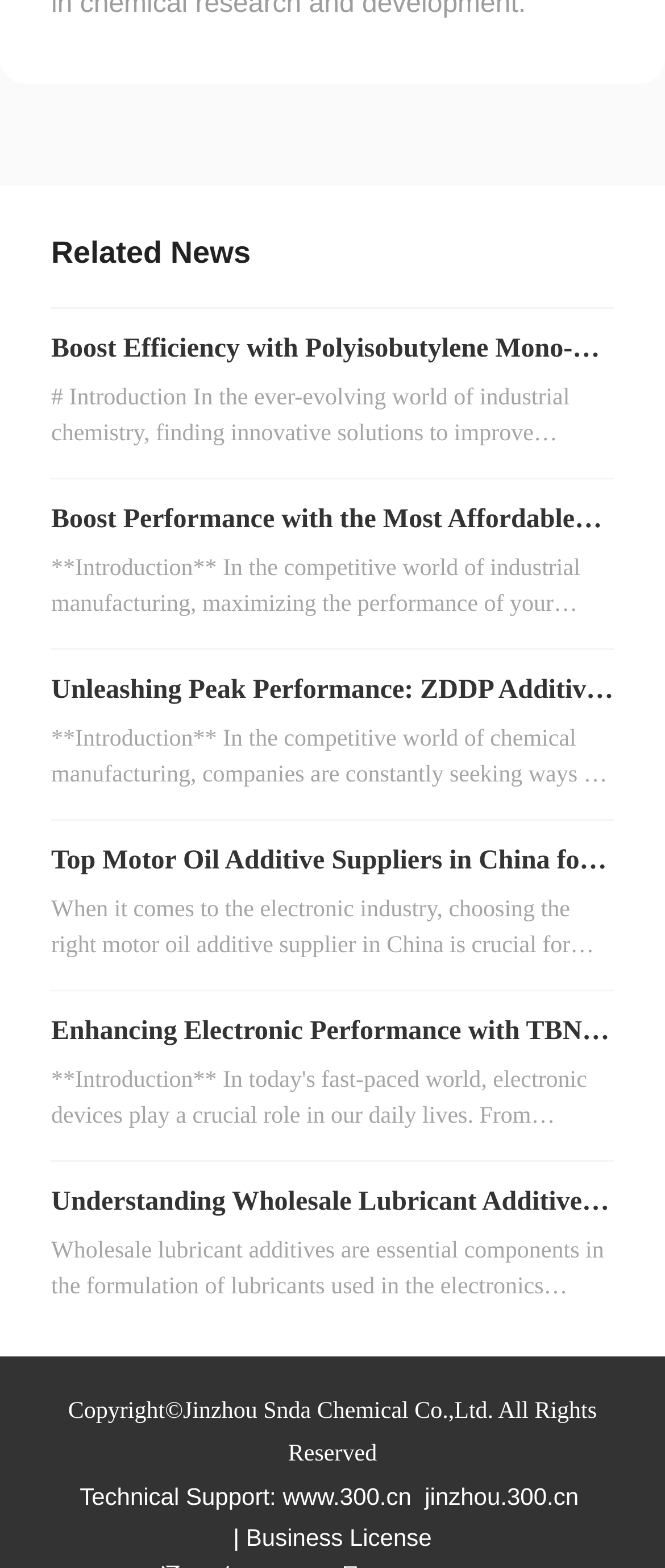Reply to the question with a single word or phrase:
What is the company name mentioned in the copyright text?

Jinzhou Snda Chemical Co.,Ltd.